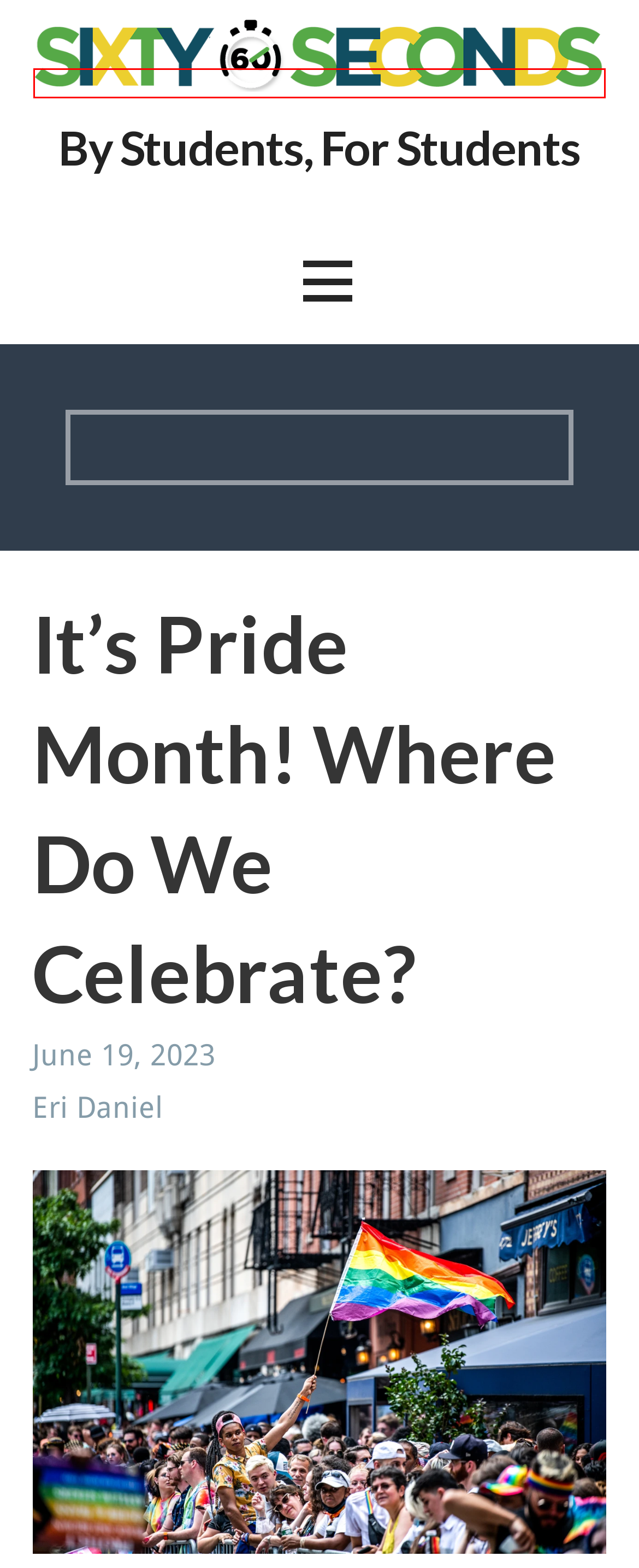Review the webpage screenshot and focus on the UI element within the red bounding box. Select the best-matching webpage description for the new webpage that follows after clicking the highlighted element. Here are the candidates:
A. pride parade Archives - By Students, For Students
B. 60 Seconds Online Magazine - By Students, For Students
C. new york city Archives - By Students, For Students
D. U.S.A. Gay Pride Calendar
E. Queer Eye: The Best Makeover Show - By Students, For Students
F. events Archives - By Students, For Students
G. Eri Daniel, Author at By Students, For Students
H. San Francisco Pride Parade and Celebration

B